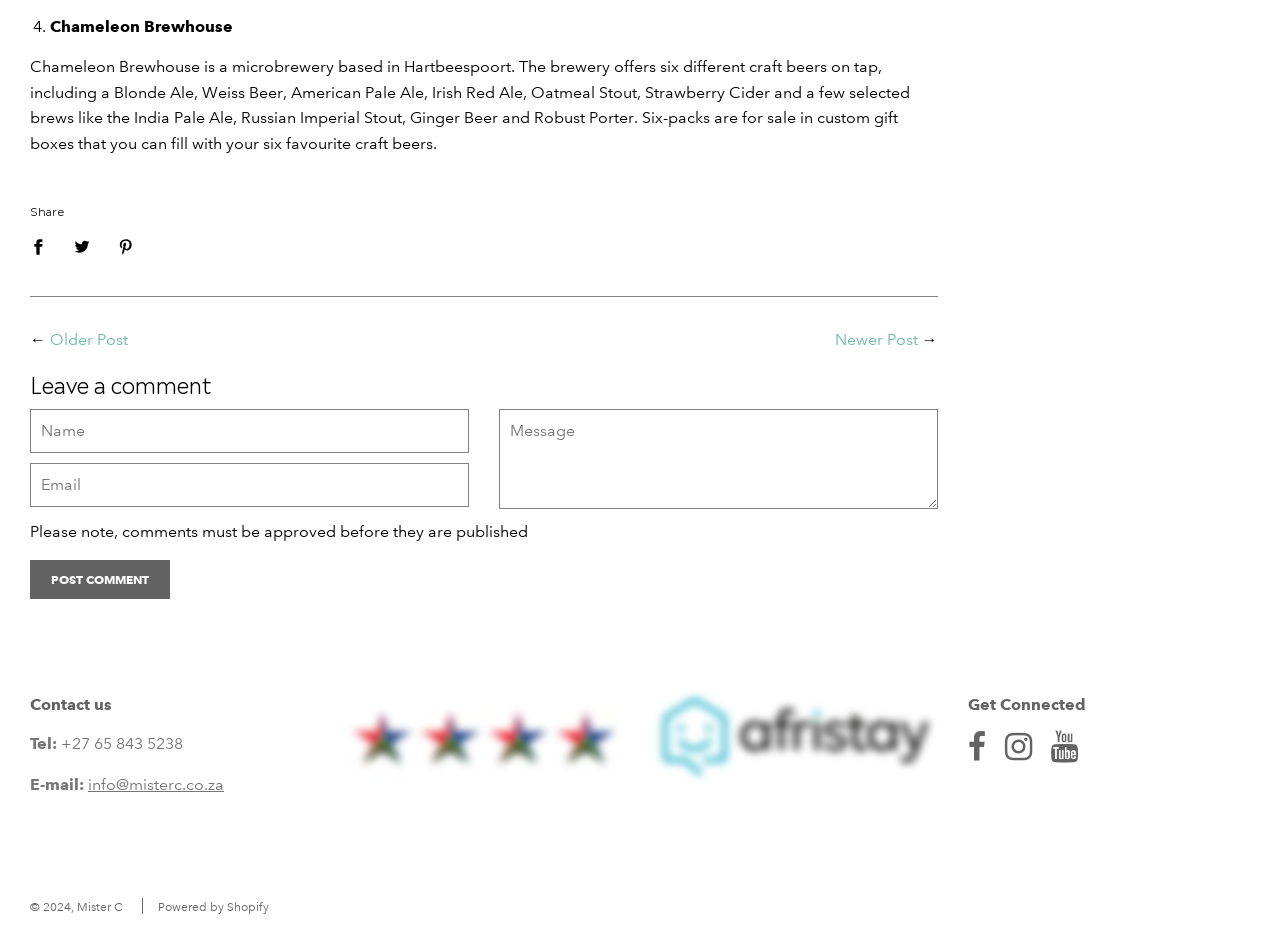What is the purpose of the custom gift boxes?
With the help of the image, please provide a detailed response to the question.

According to the webpage, six-packs are for sale in custom gift boxes that you can fill with your six favourite craft beers, implying that the purpose of the custom gift boxes is to hold and gift six craft beers.